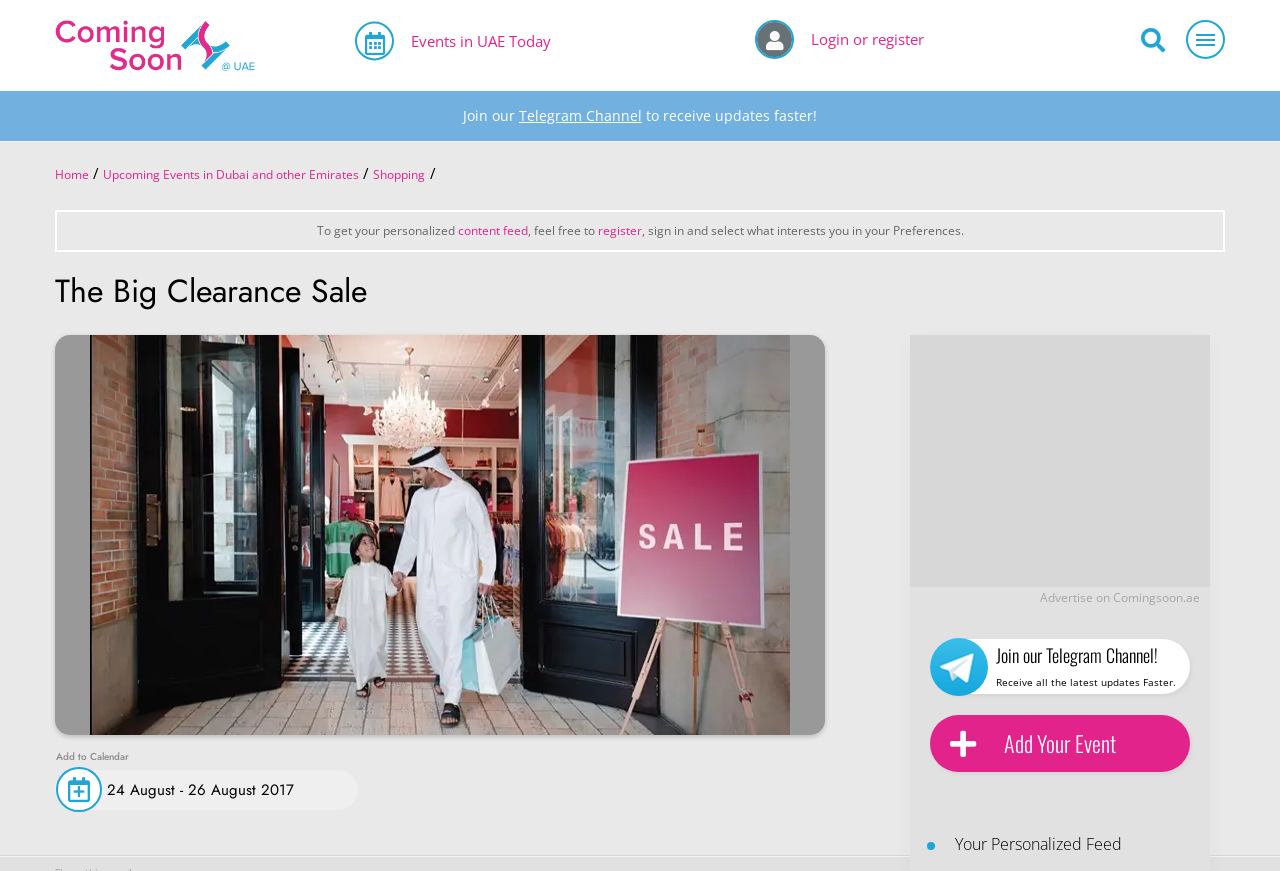How can I receive updates faster?
Using the screenshot, give a one-word or short phrase answer.

Join Telegram Channel